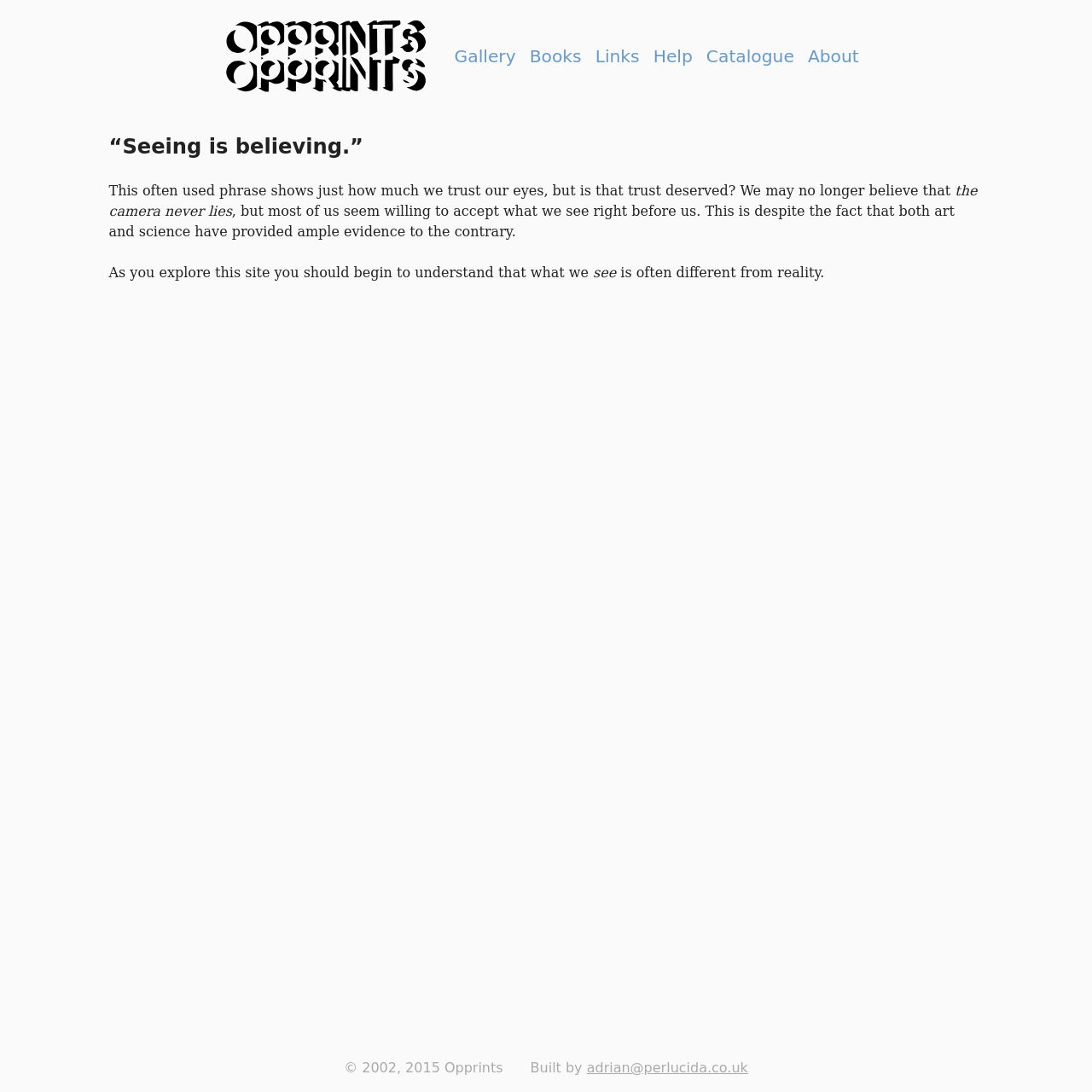Locate the bounding box coordinates of the clickable element to fulfill the following instruction: "Click on Opprints Visual Illusions". Provide the coordinates as four float numbers between 0 and 1 in the format [left, top, right, bottom].

[0.207, 0.019, 0.41, 0.085]